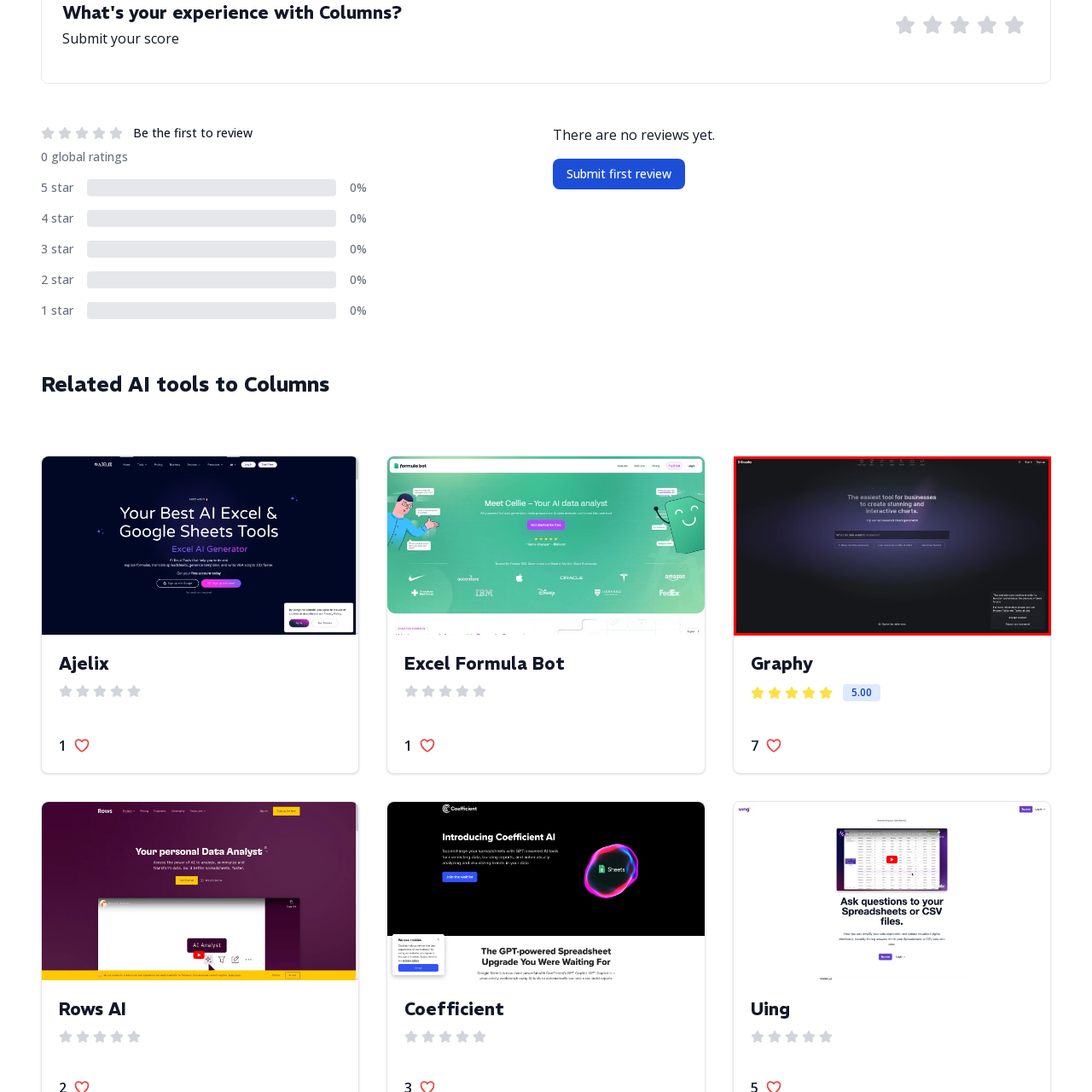Concentrate on the part of the image bordered in red, What is the design focus of the platform? Answer concisely with a word or phrase.

User-friendly and simplicity